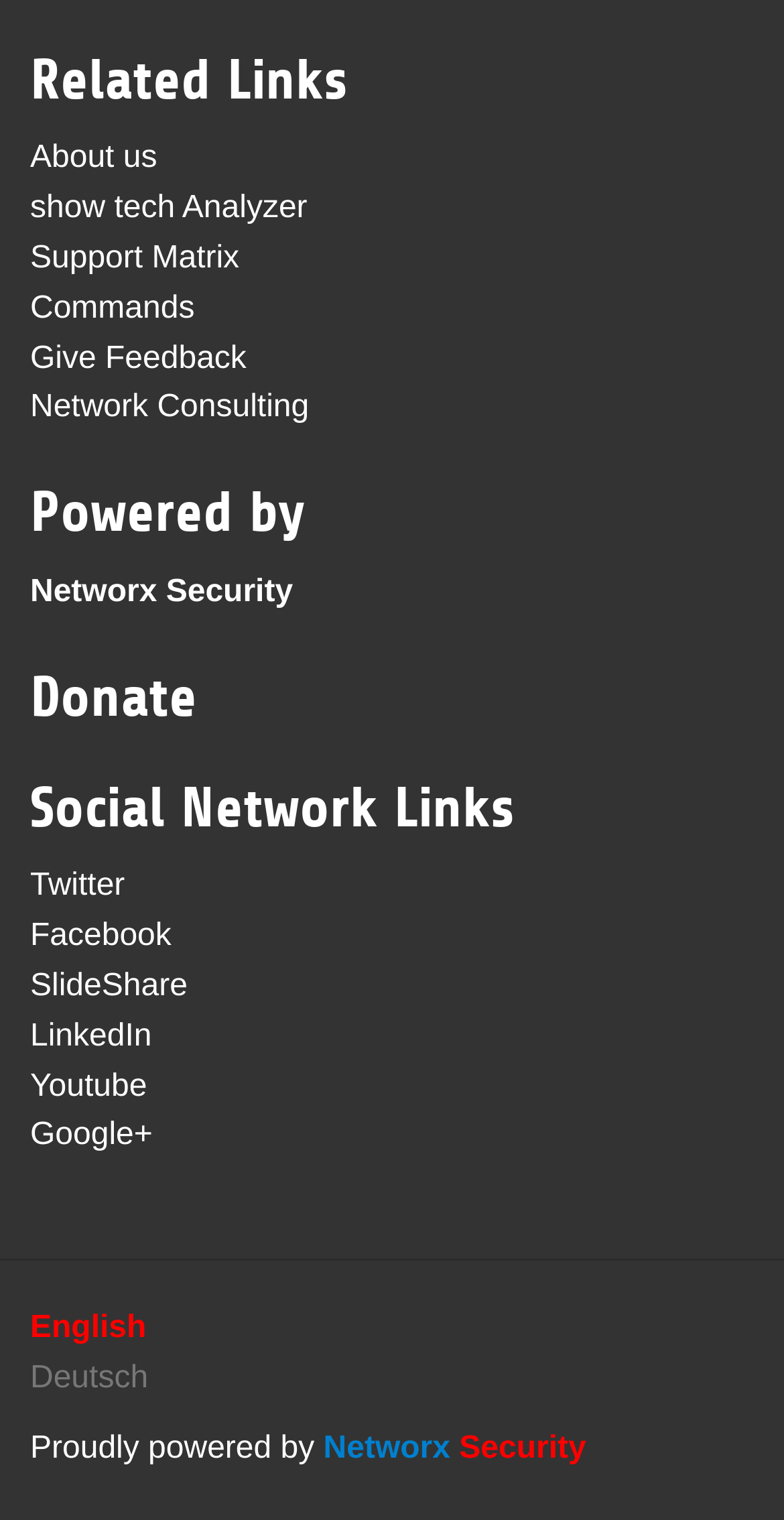Using a single word or phrase, answer the following question: 
How many languages are available for the website?

2